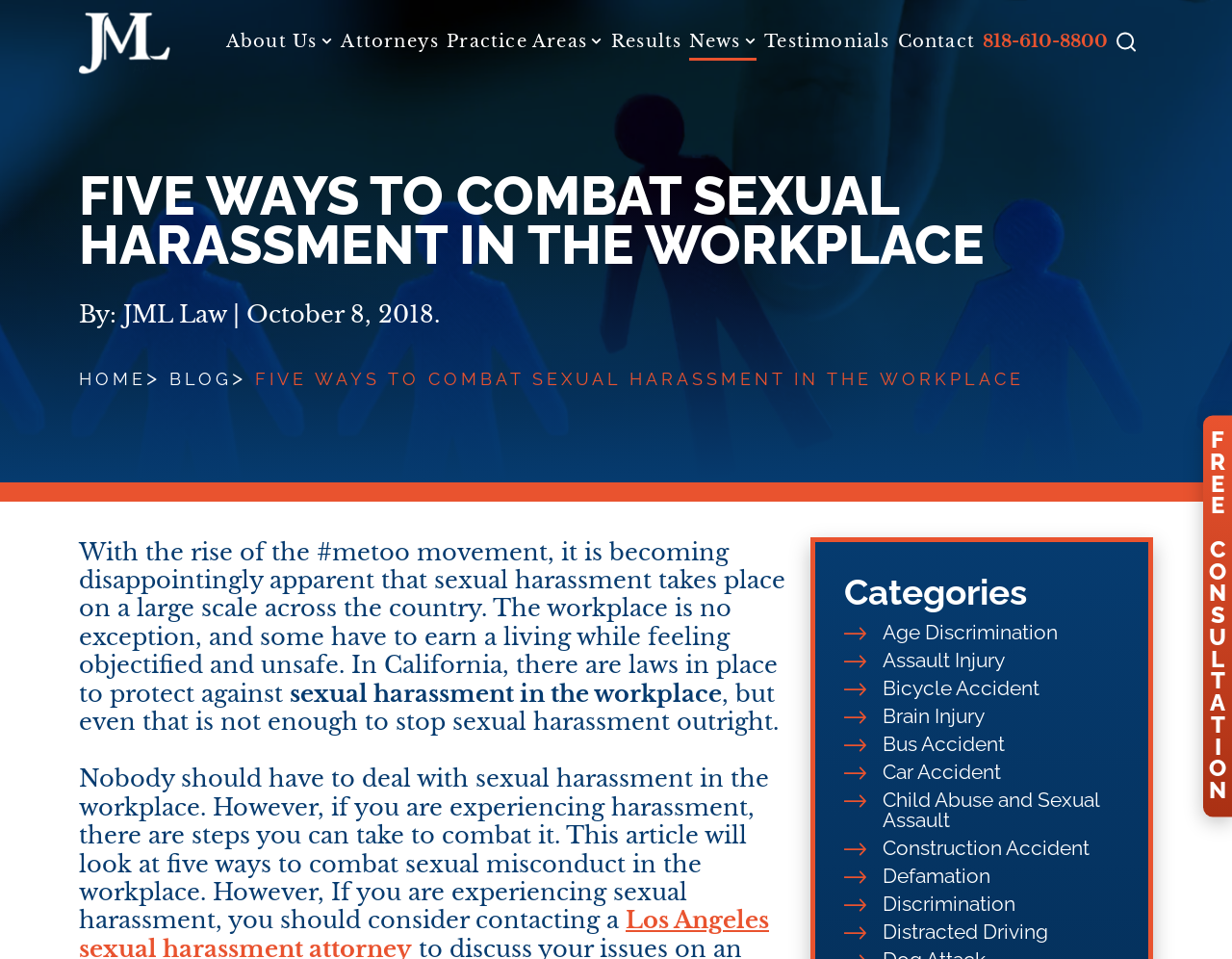Locate the bounding box coordinates of the element you need to click to accomplish the task described by this instruction: "Read the 'Sexual Harassment' article".

[0.577, 0.218, 0.792, 0.25]